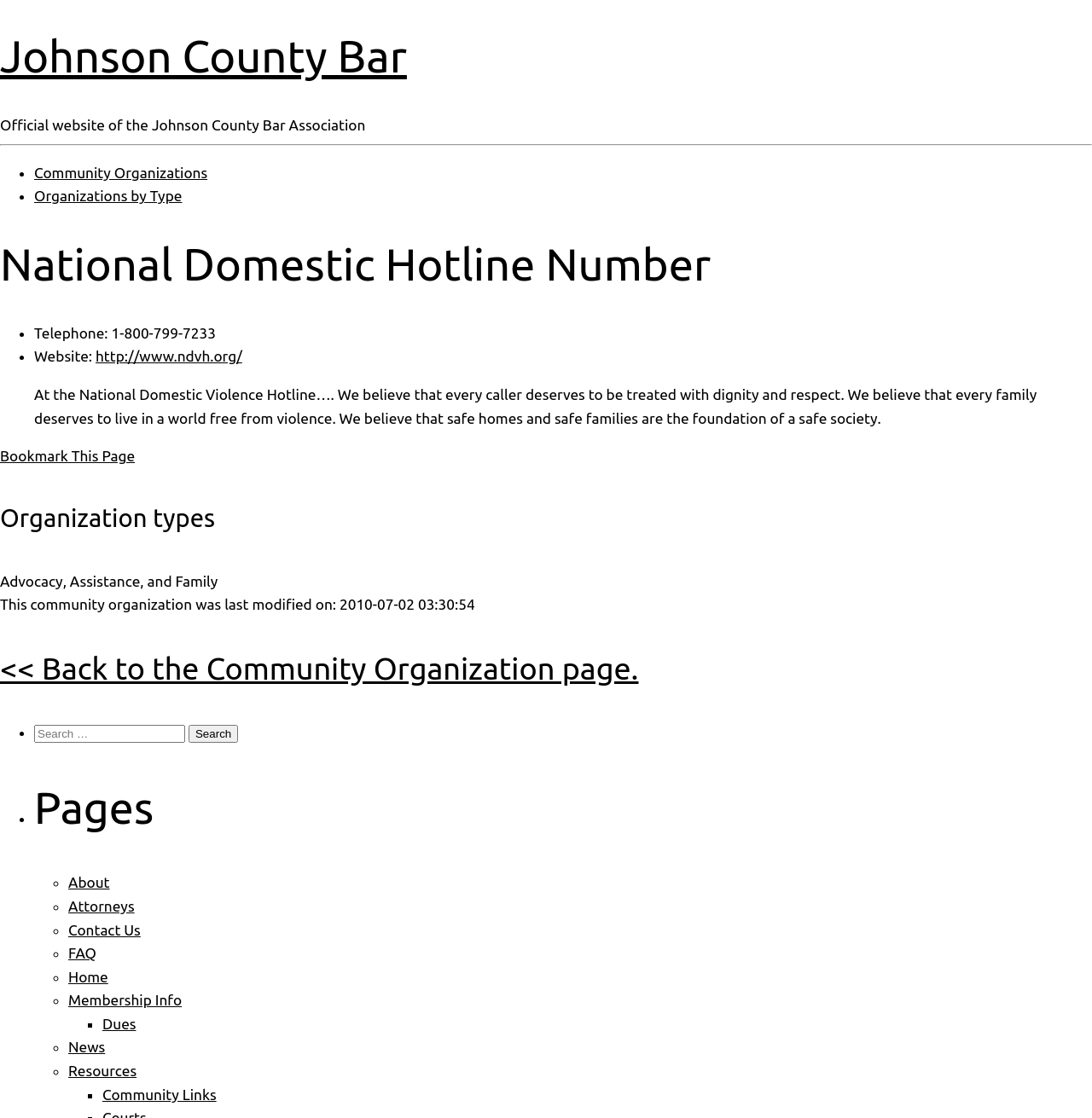Indicate the bounding box coordinates of the element that needs to be clicked to satisfy the following instruction: "Visit the 'About' page". The coordinates should be four float numbers between 0 and 1, i.e., [left, top, right, bottom].

[0.062, 0.782, 0.1, 0.797]